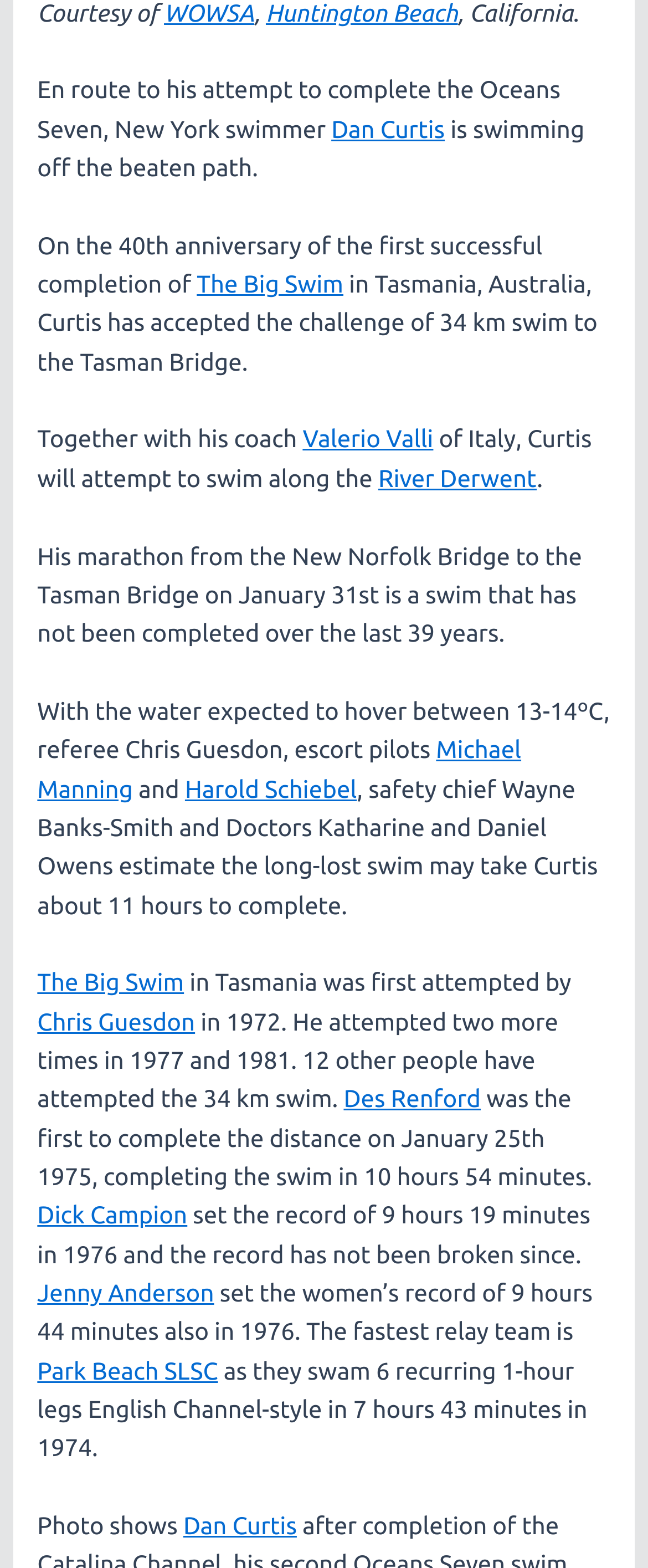Find and provide the bounding box coordinates for the UI element described with: "Park Beach SLSC".

[0.058, 0.865, 0.336, 0.883]